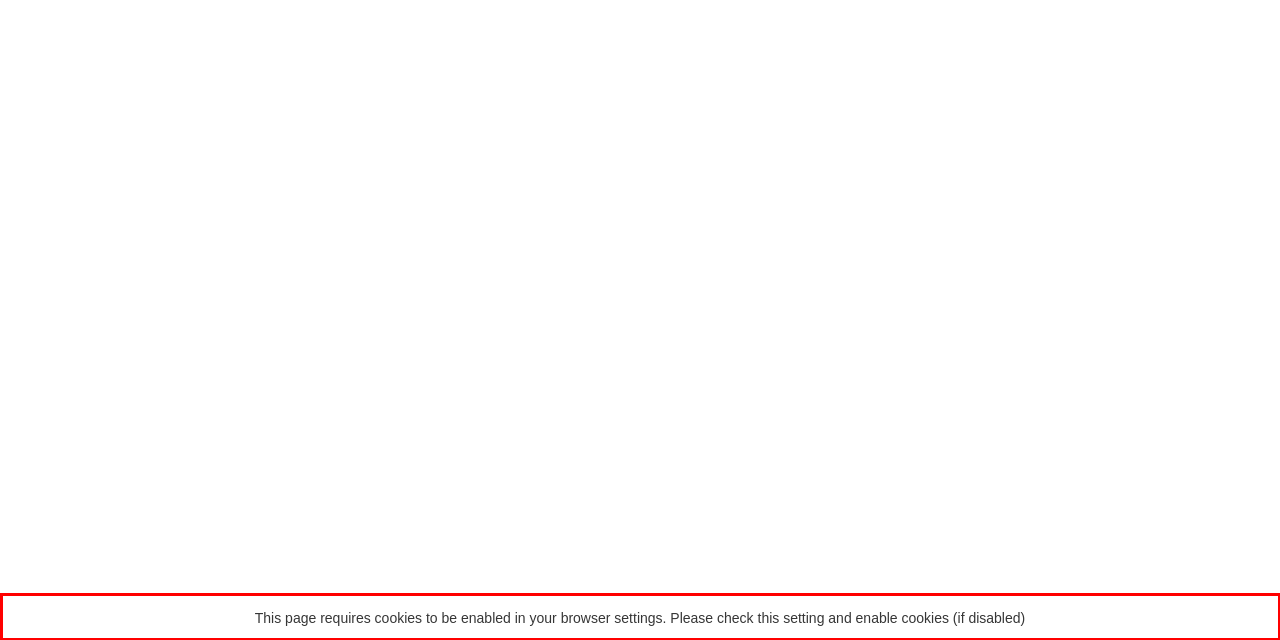Perform OCR on the text inside the red-bordered box in the provided screenshot and output the content.

This page requires cookies to be enabled in your browser settings. Please check this setting and enable cookies (if disabled)